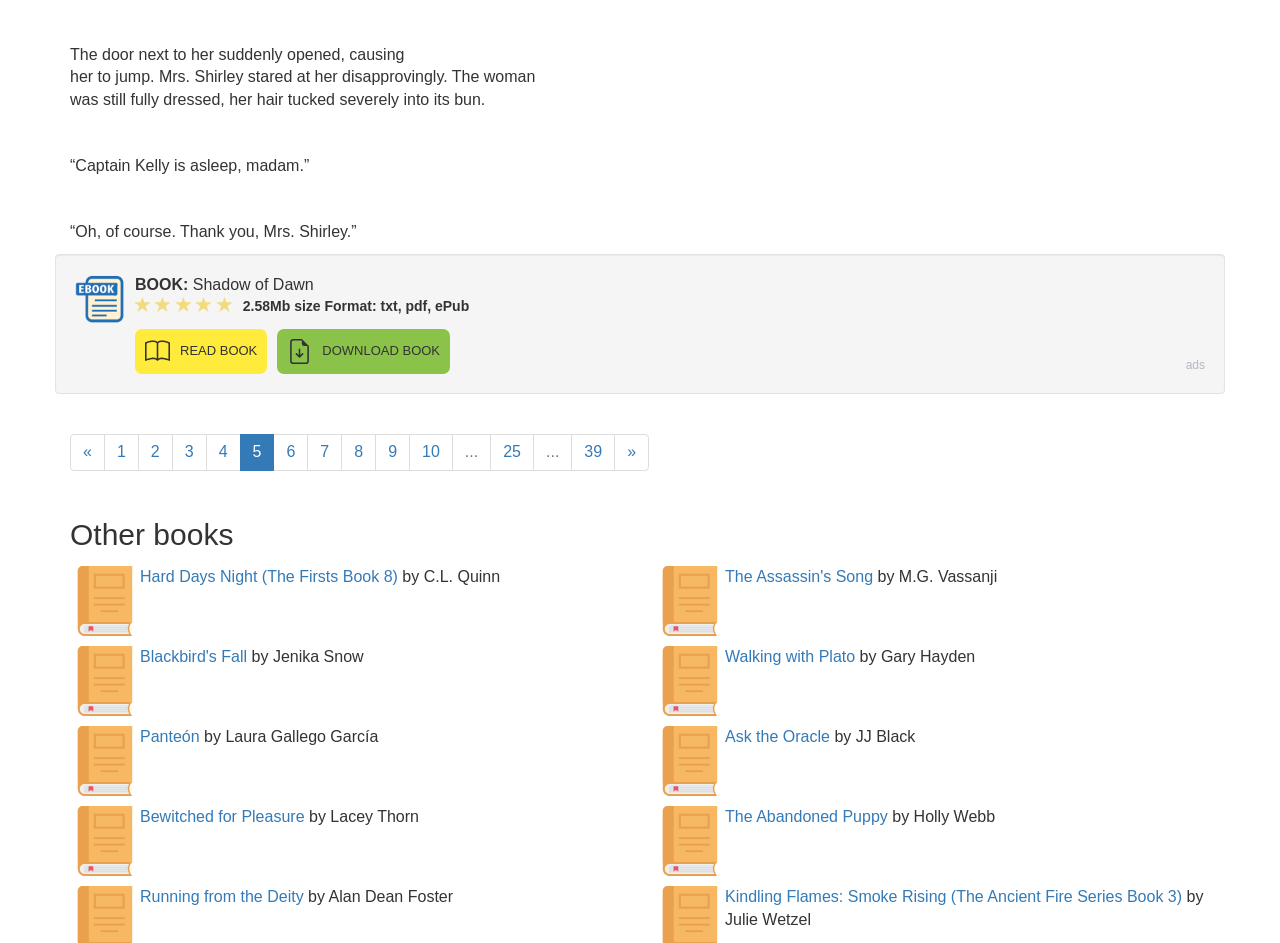Give a one-word or one-phrase response to the question:
What is the author of the book 'Hard Days Night'

C.L. Quinn